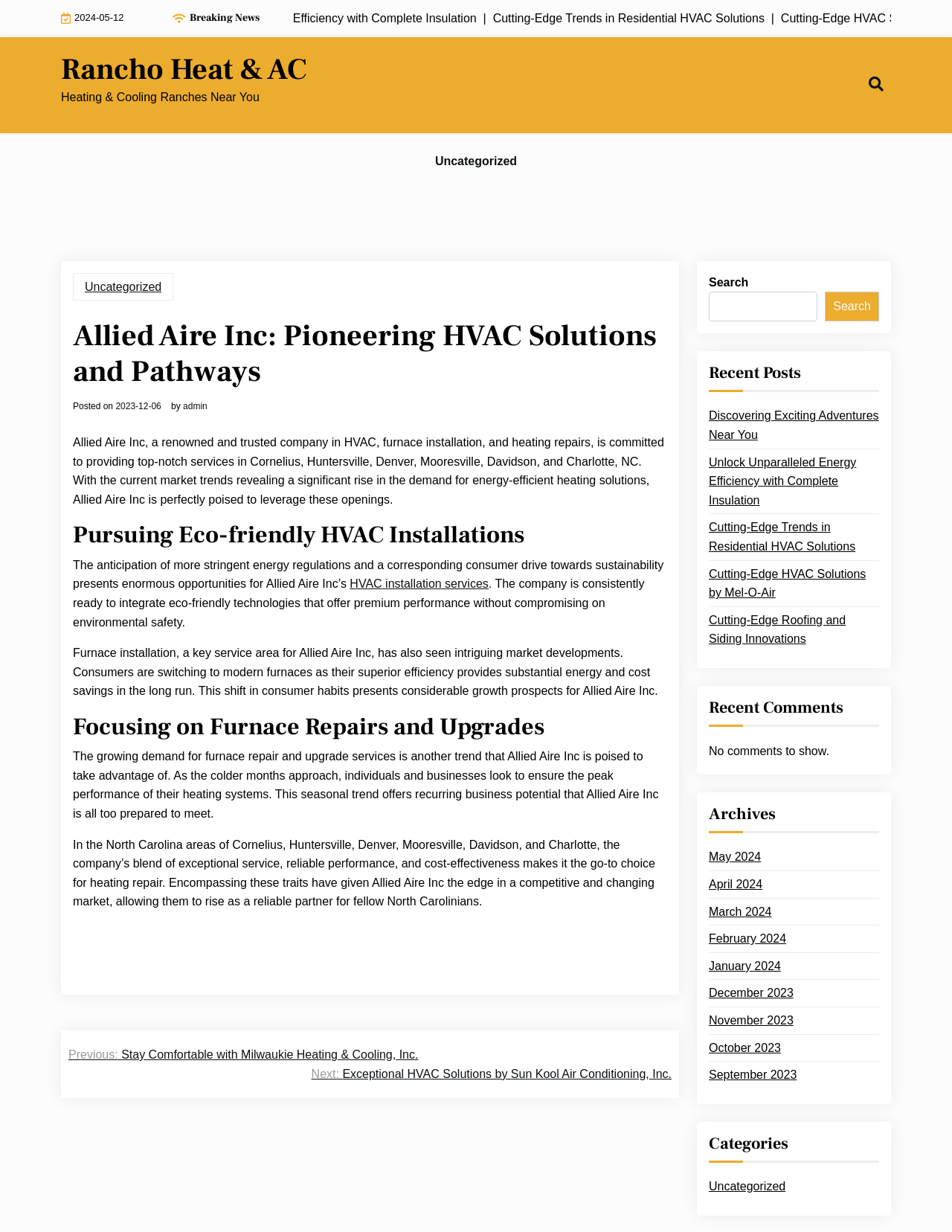Identify the bounding box for the UI element specified in this description: "December 2023". The coordinates must be four float numbers between 0 and 1, formatted as [left, top, right, bottom].

[0.745, 0.799, 0.833, 0.814]